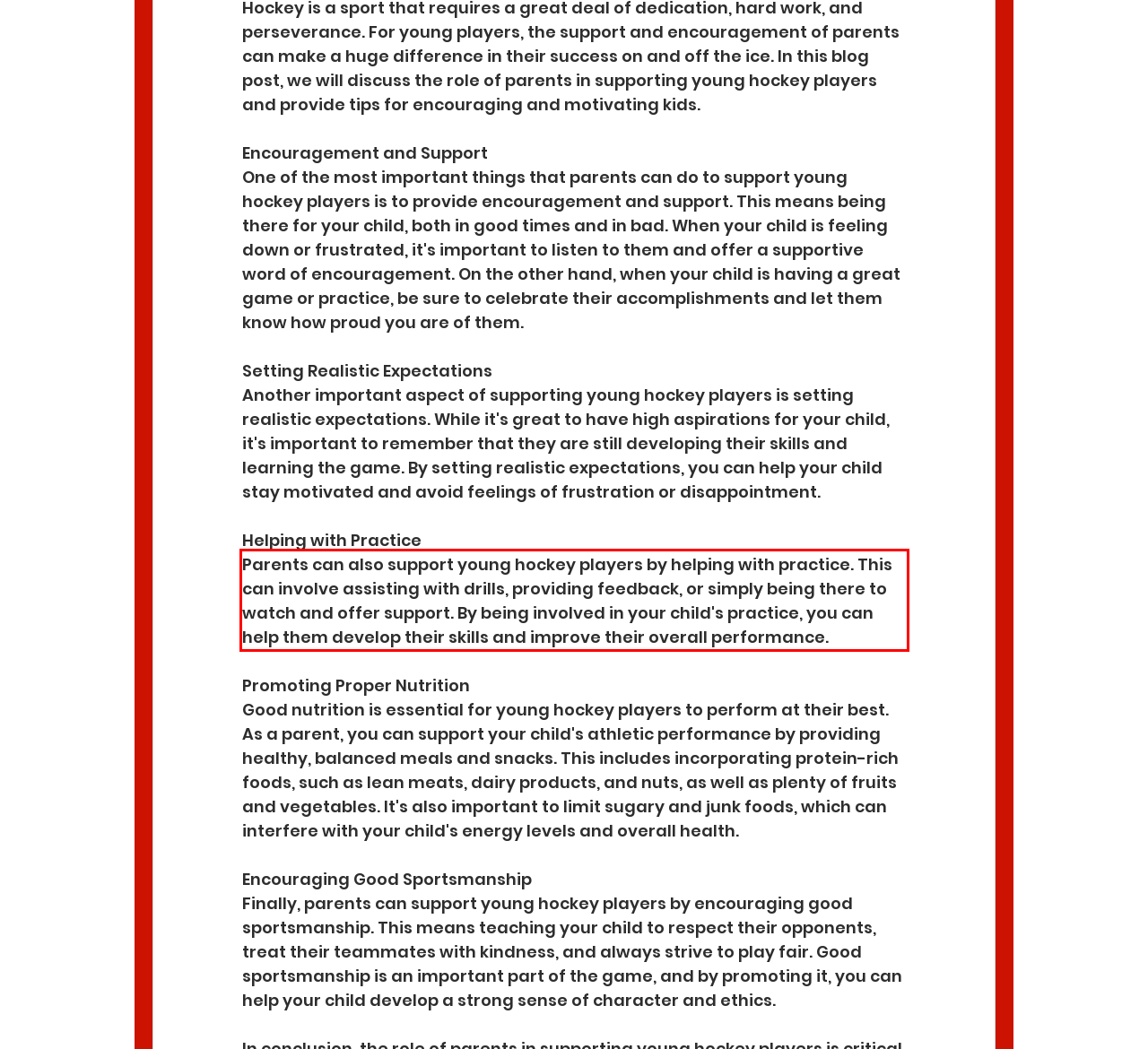Please examine the webpage screenshot and extract the text within the red bounding box using OCR.

Parents can also support young hockey players by helping with practice. This can involve assisting with drills, providing feedback, or simply being there to watch and offer support. By being involved in your child's practice, you can help them develop their skills and improve their overall performance.